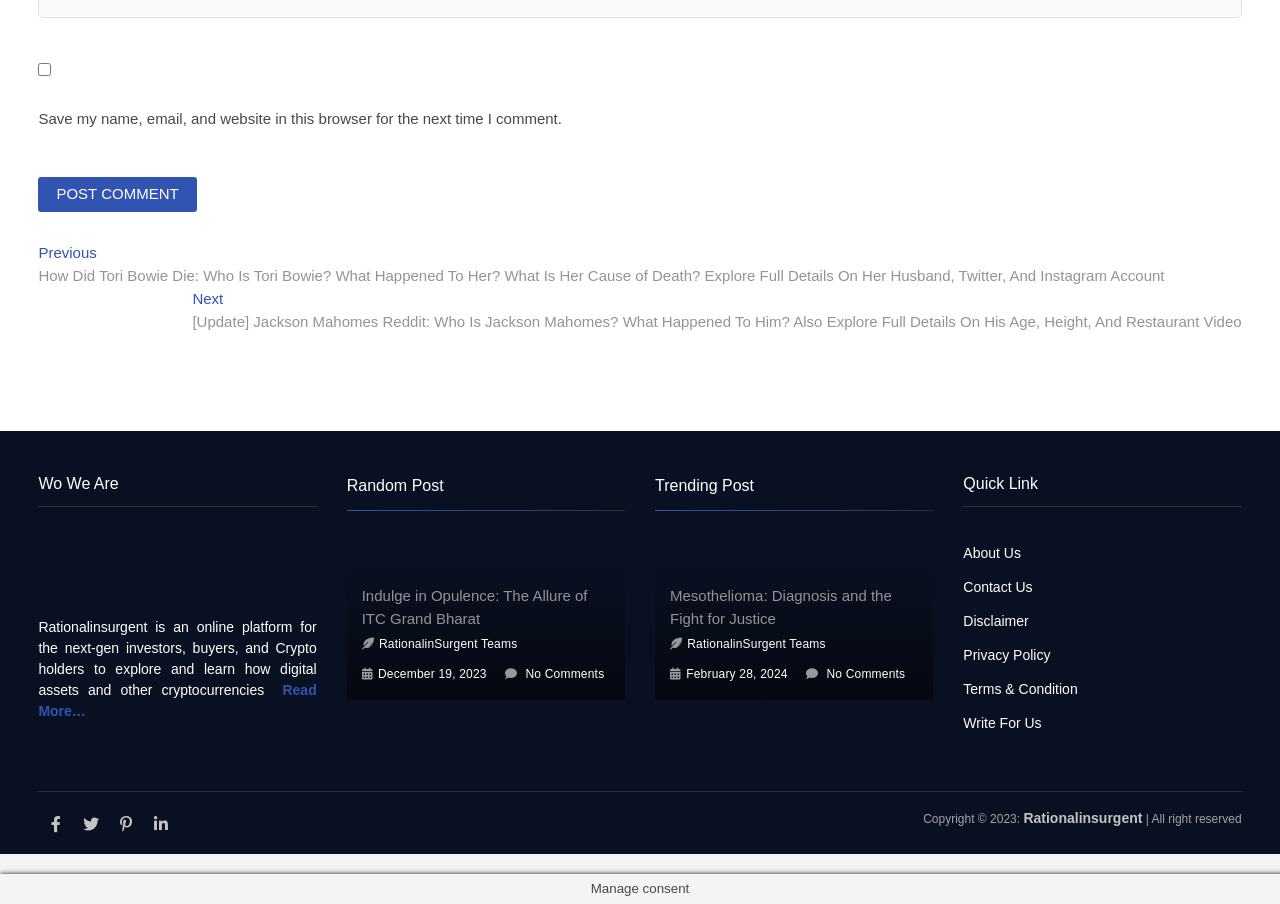What is the name of the logo in the footer?
From the image, respond using a single word or phrase.

Rationalinsurgent Footer Logo